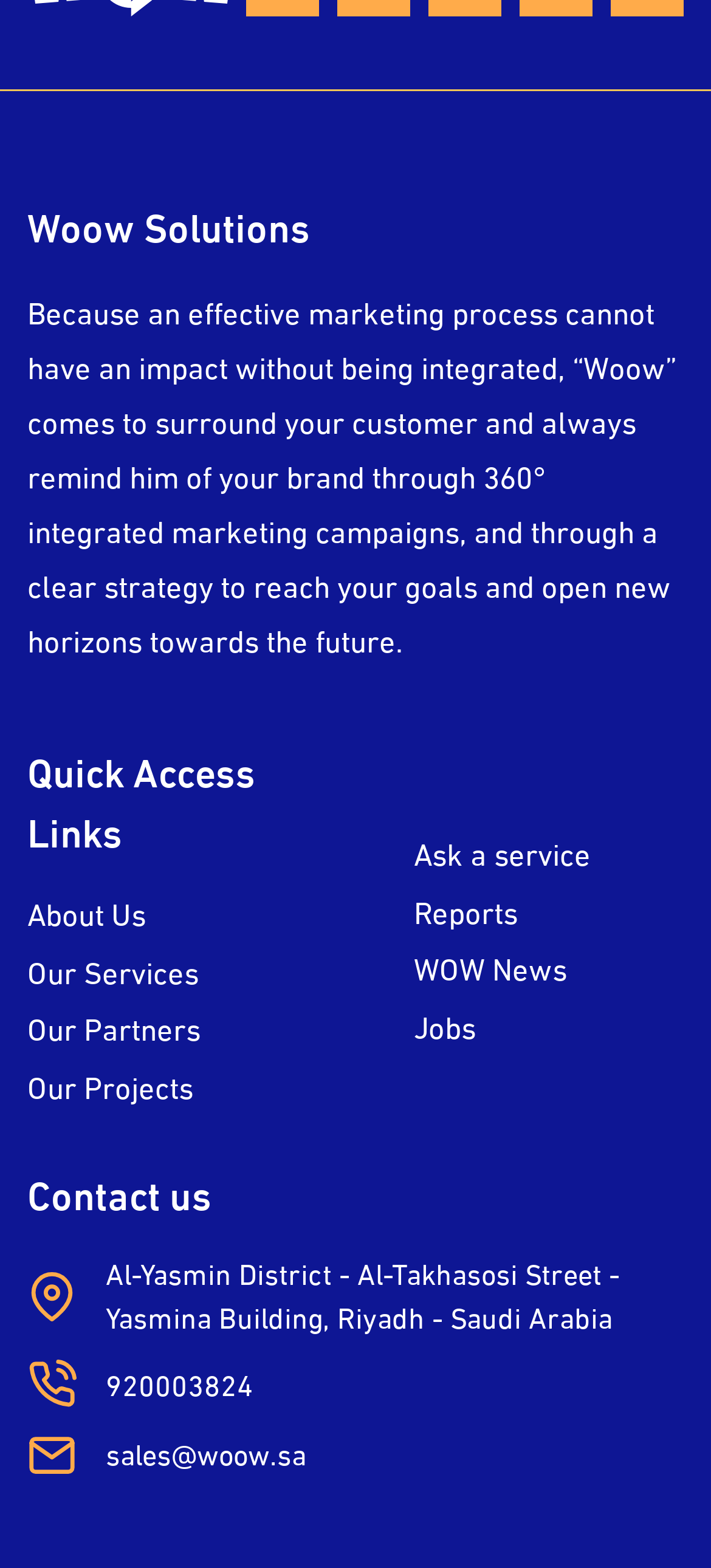What is the address of the company?
Please look at the screenshot and answer using one word or phrase.

Al-Yasmin District, Riyadh, Saudi Arabia